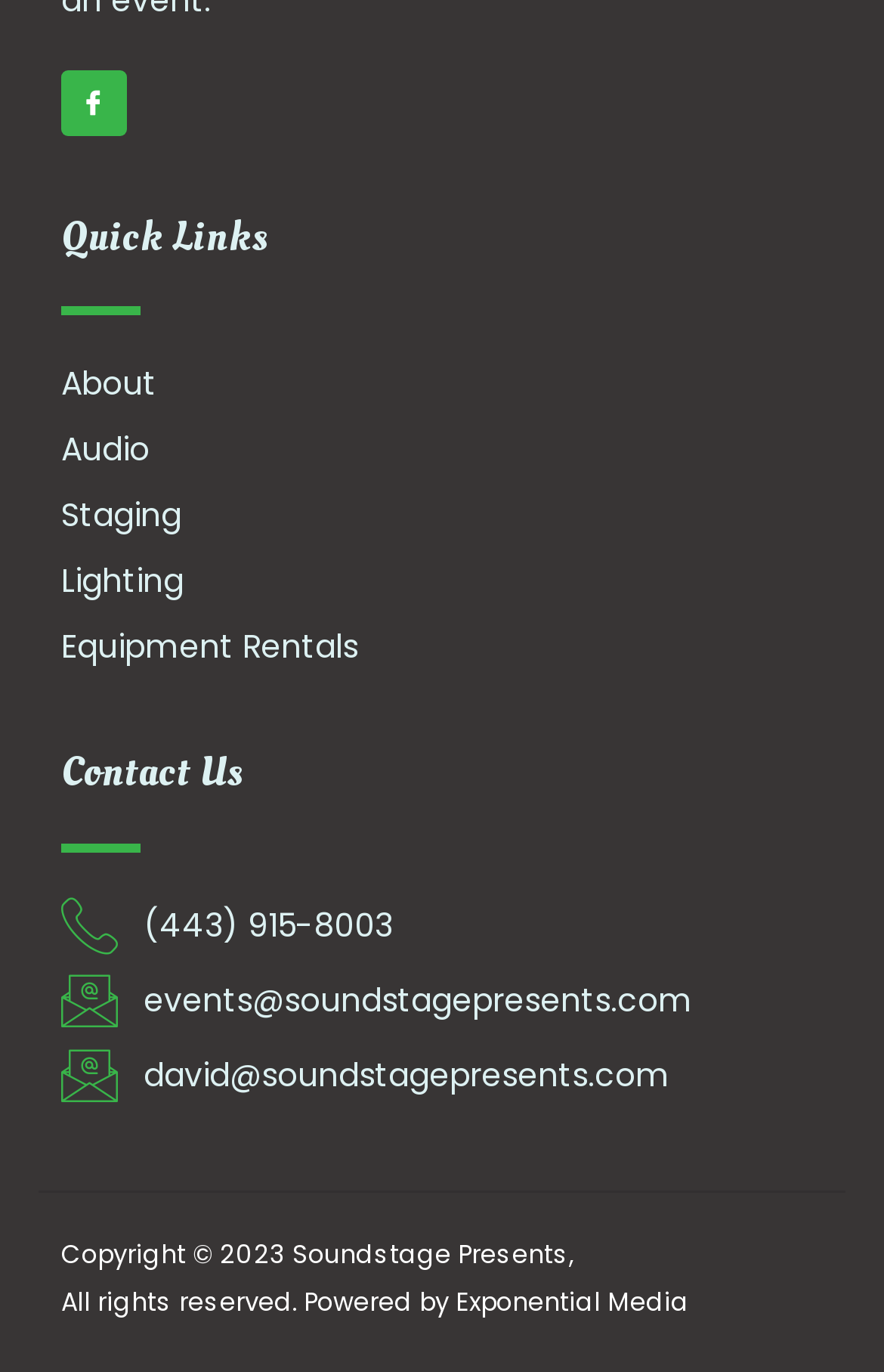How many links are there in the 'Quick Links' section?
By examining the image, provide a one-word or phrase answer.

4